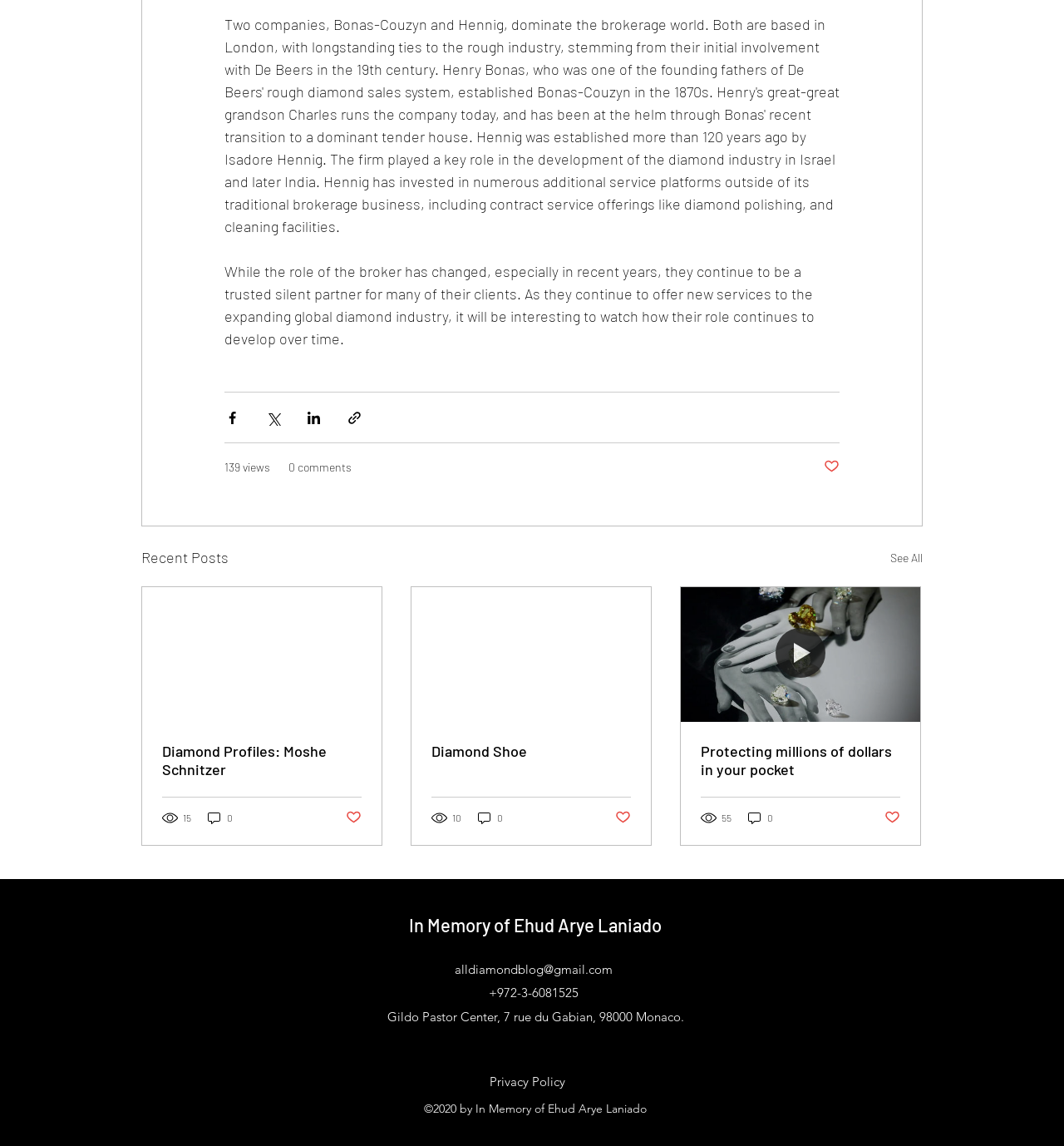Please identify the bounding box coordinates of the area I need to click to accomplish the following instruction: "View recent posts".

[0.133, 0.476, 0.215, 0.497]